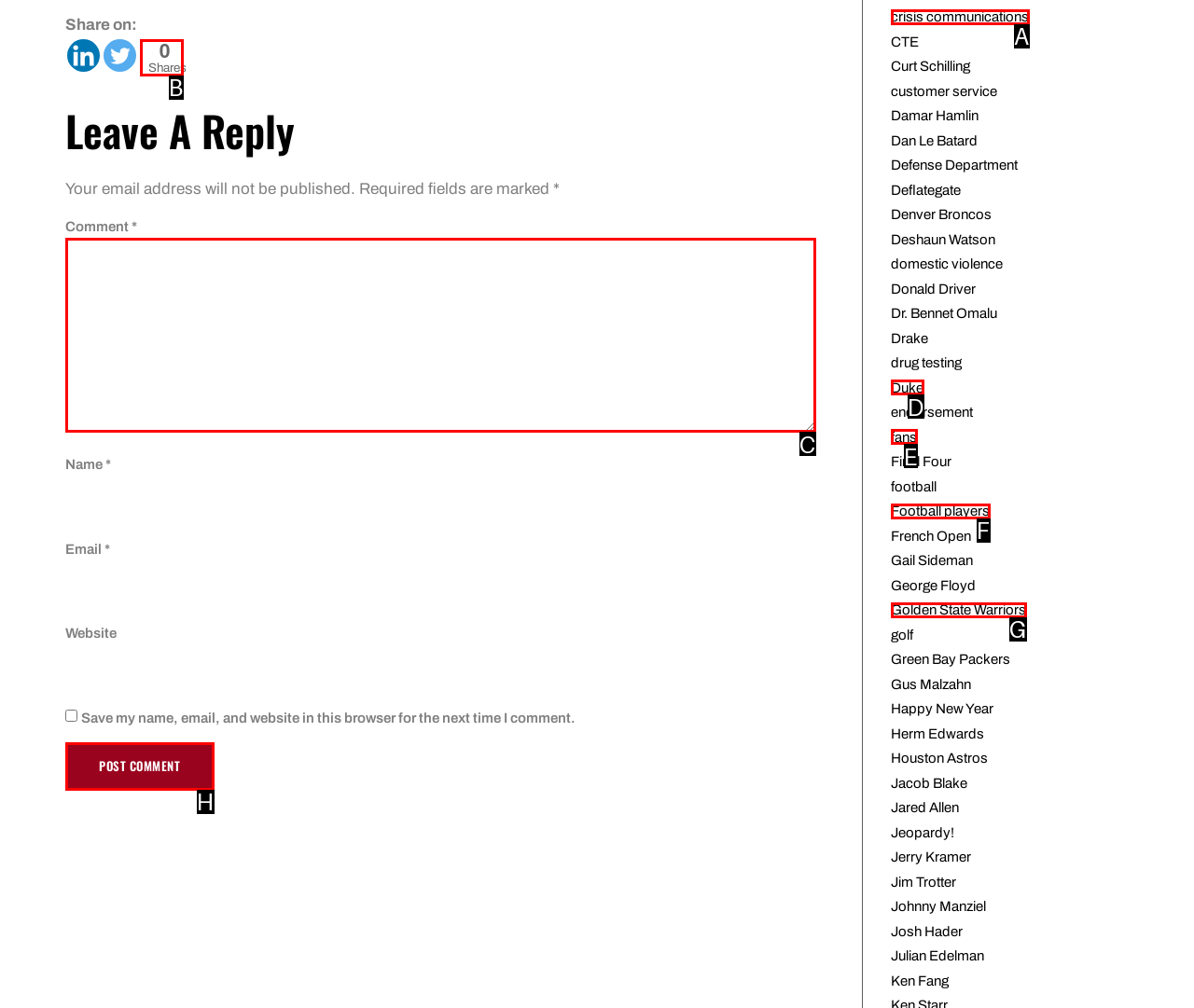From the given options, choose the one to complete the task: Enter your comment
Indicate the letter of the correct option.

C